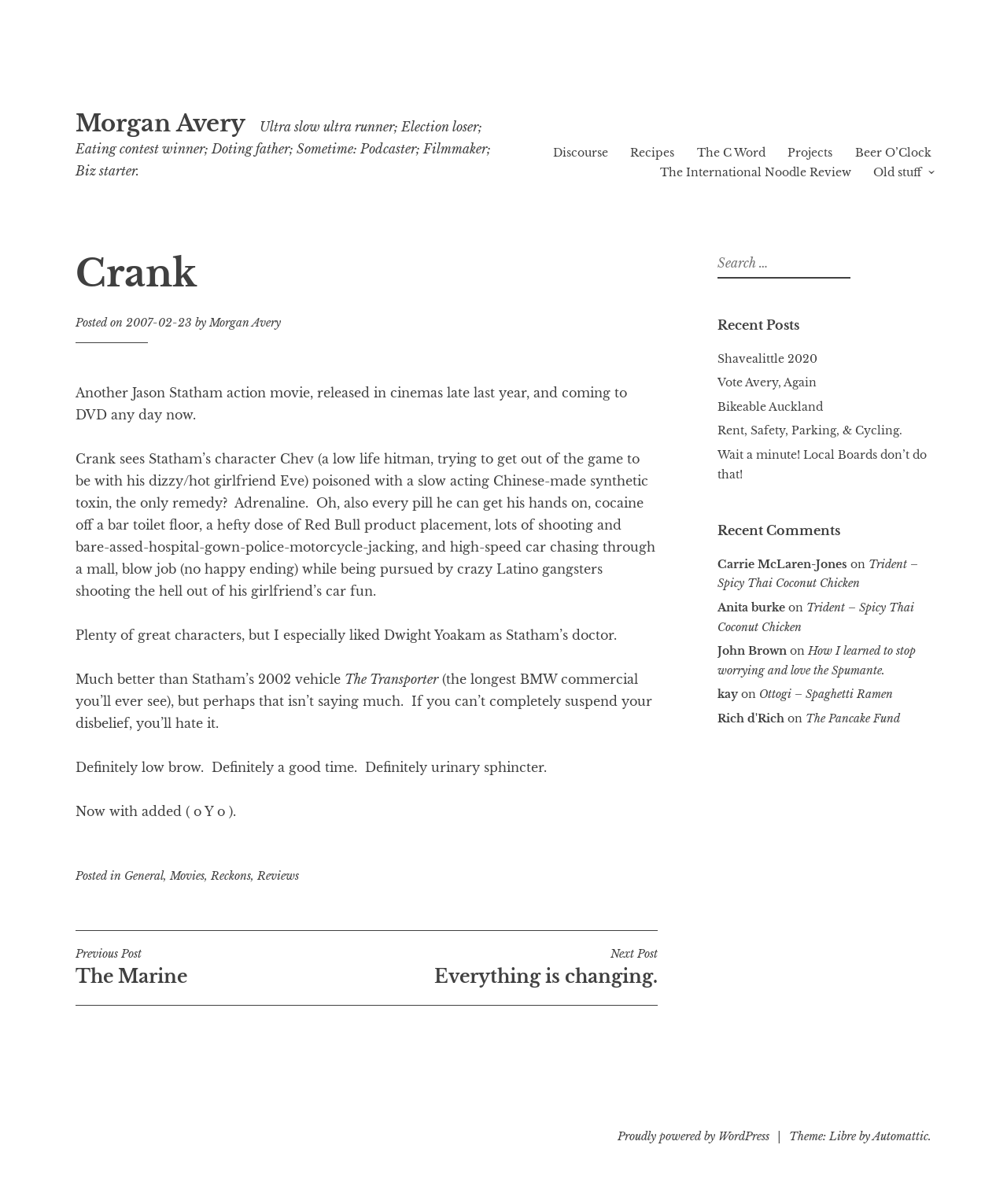How many links are in the 'Recent Posts' section?
Provide a short answer using one word or a brief phrase based on the image.

5